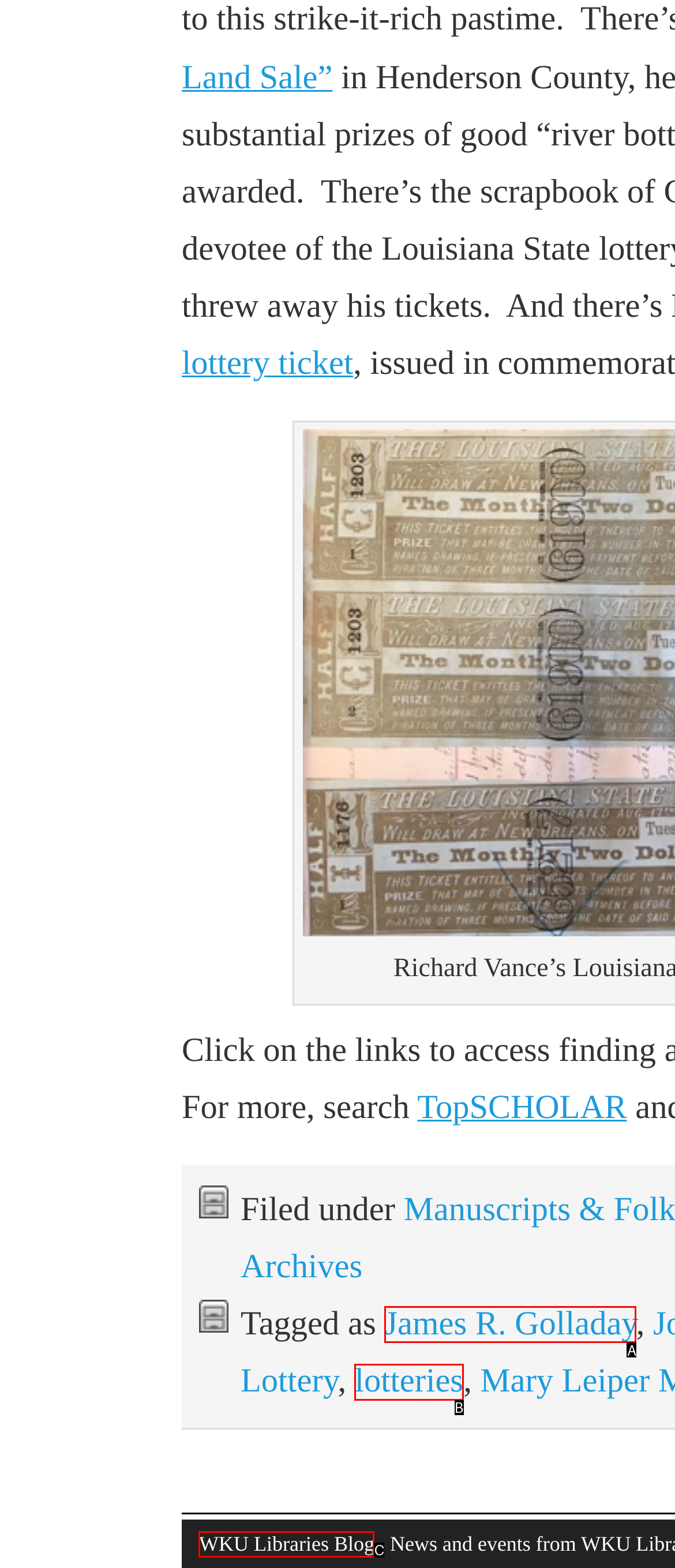From the options presented, which lettered element matches this description: WKU Libraries Blog
Reply solely with the letter of the matching option.

C